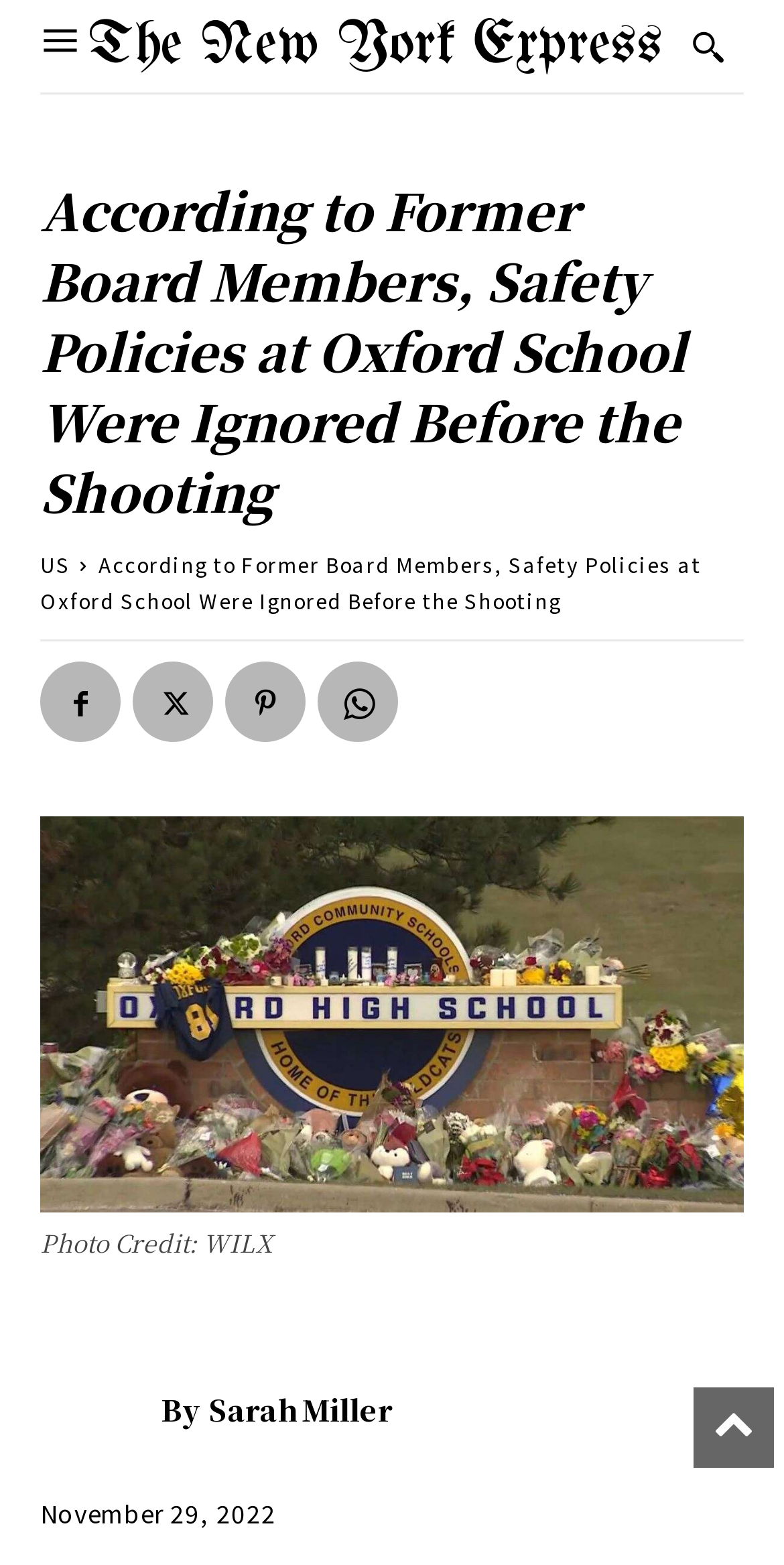Can you find and provide the title of the webpage?

According to Former Board Members, Safety Policies at Oxford School Were Ignored Before the Shooting